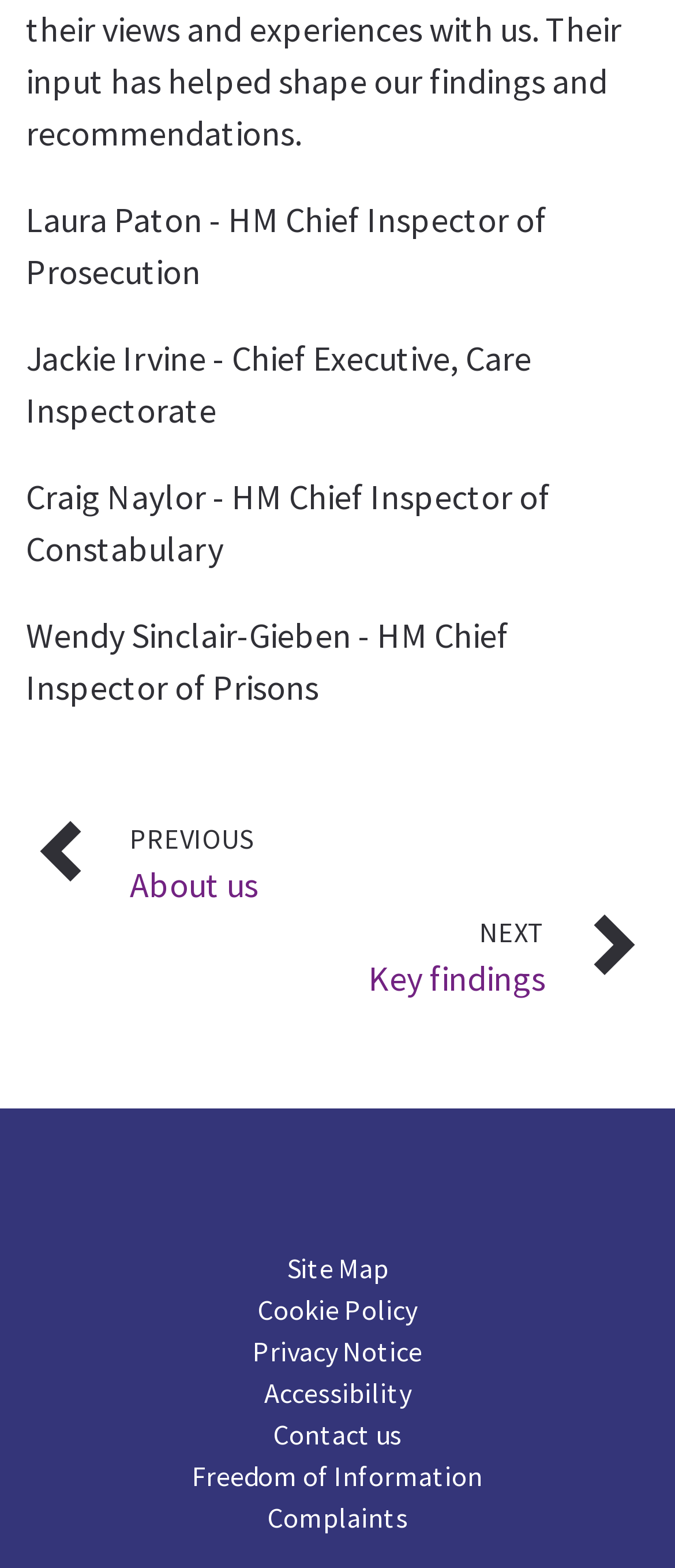Determine the bounding box coordinates for the region that must be clicked to execute the following instruction: "view complaints page".

[0.396, 0.955, 0.604, 0.981]